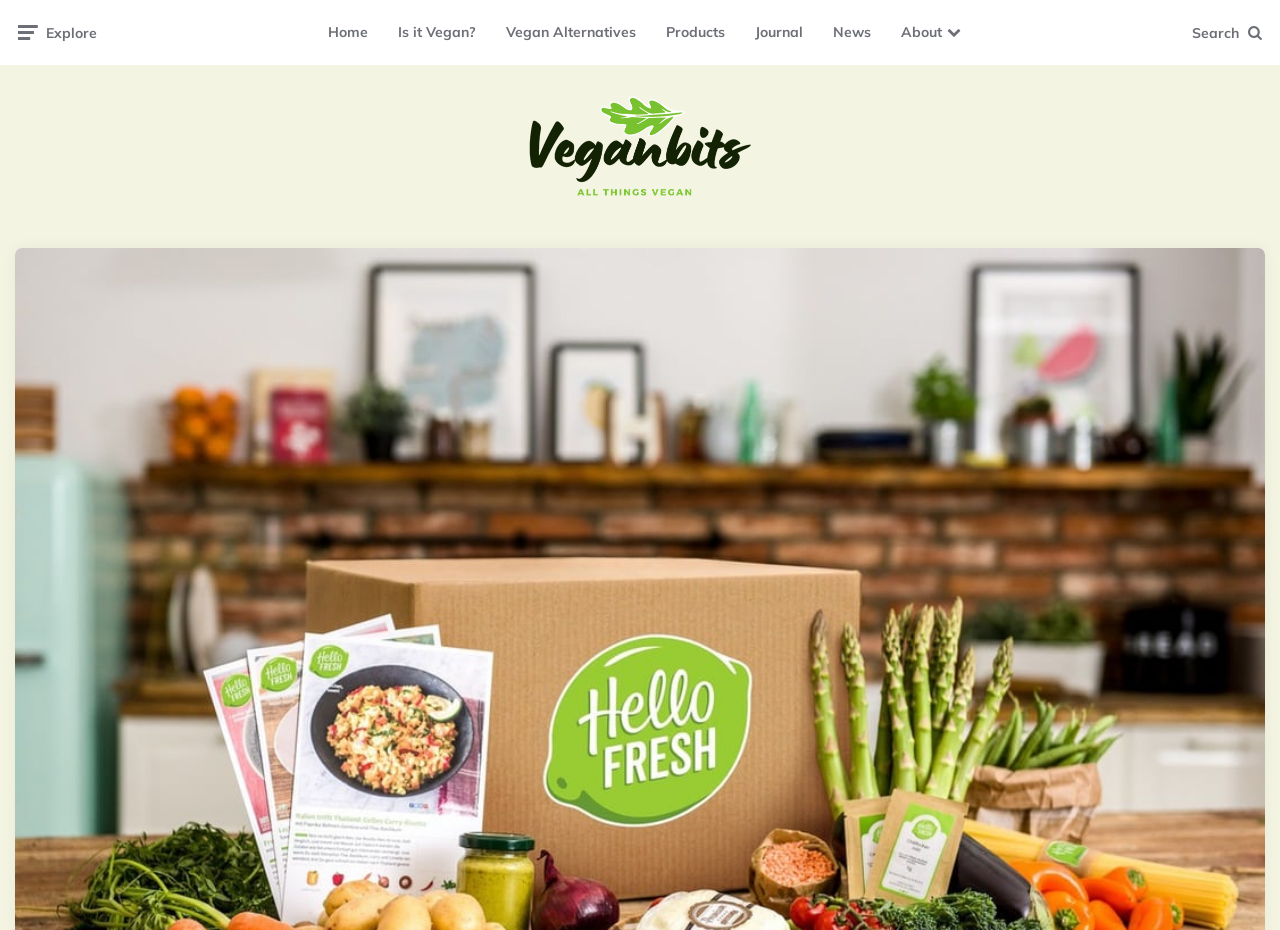What is the purpose of the image?
Analyze the image and deliver a detailed answer to the question.

The image is located below the menu items and has a corresponding link labeled 'Vegan Bits', suggesting that the image is meant to represent or promote Vegan Bits.